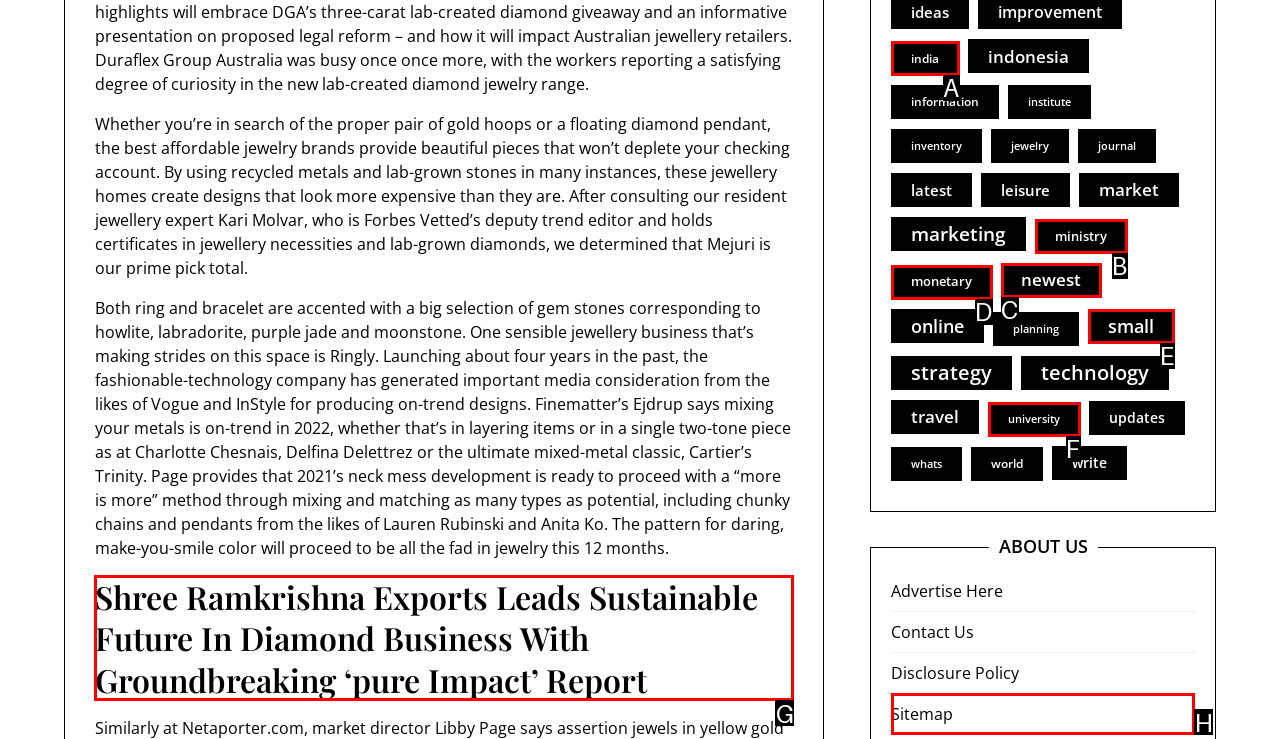Which lettered option should be clicked to perform the following task: Read about 'Shree Ramkrishna Exports Leads Sustainable Future In Diamond Business With Groundbreaking ‘pure Impact’ Report'
Respond with the letter of the appropriate option.

G